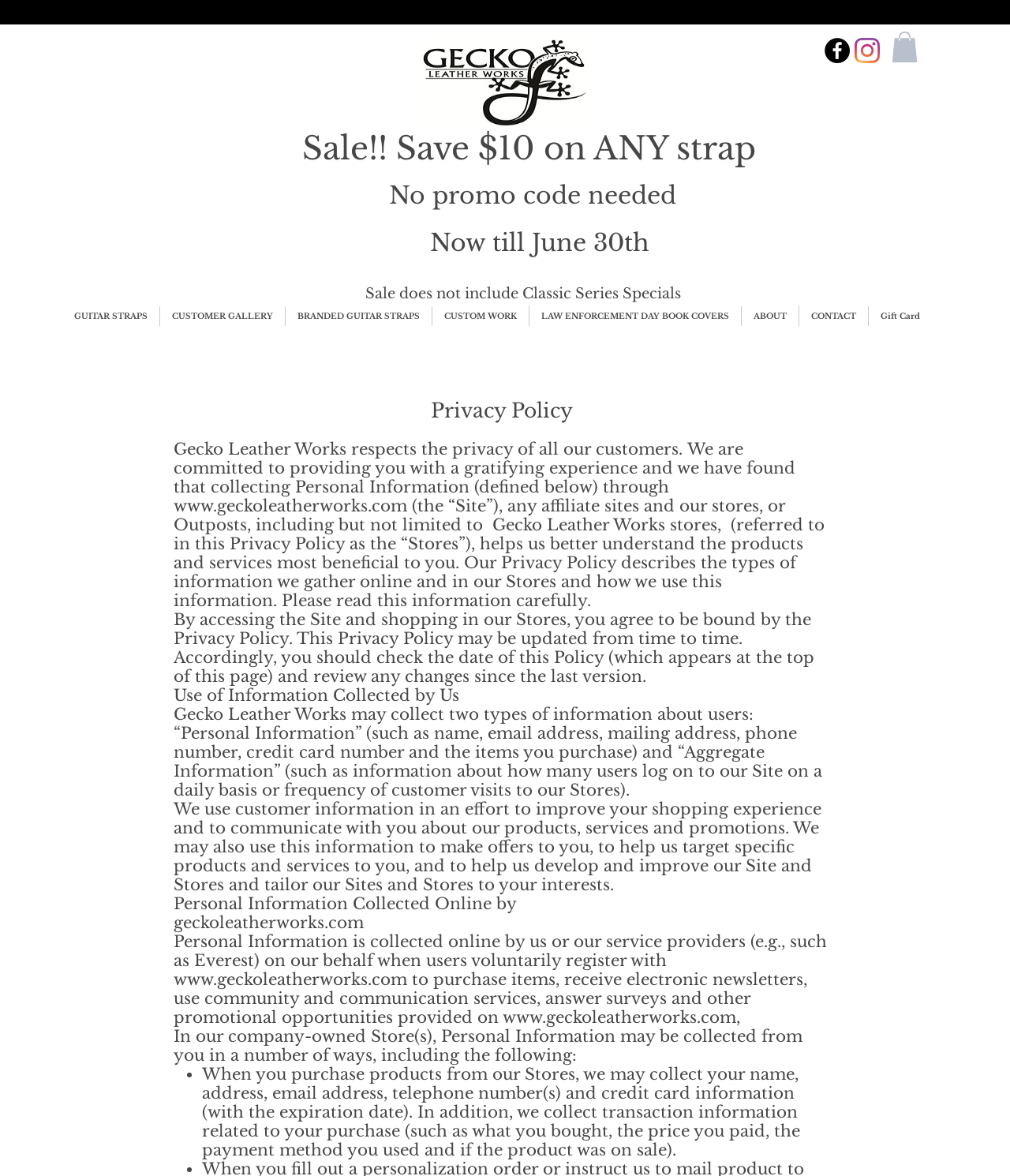Determine the bounding box coordinates of the clickable element necessary to fulfill the instruction: "Click on the 'Gift Card' link". Provide the coordinates as four float numbers within the 0 to 1 range, i.e., [left, top, right, bottom].

[0.86, 0.26, 0.923, 0.277]